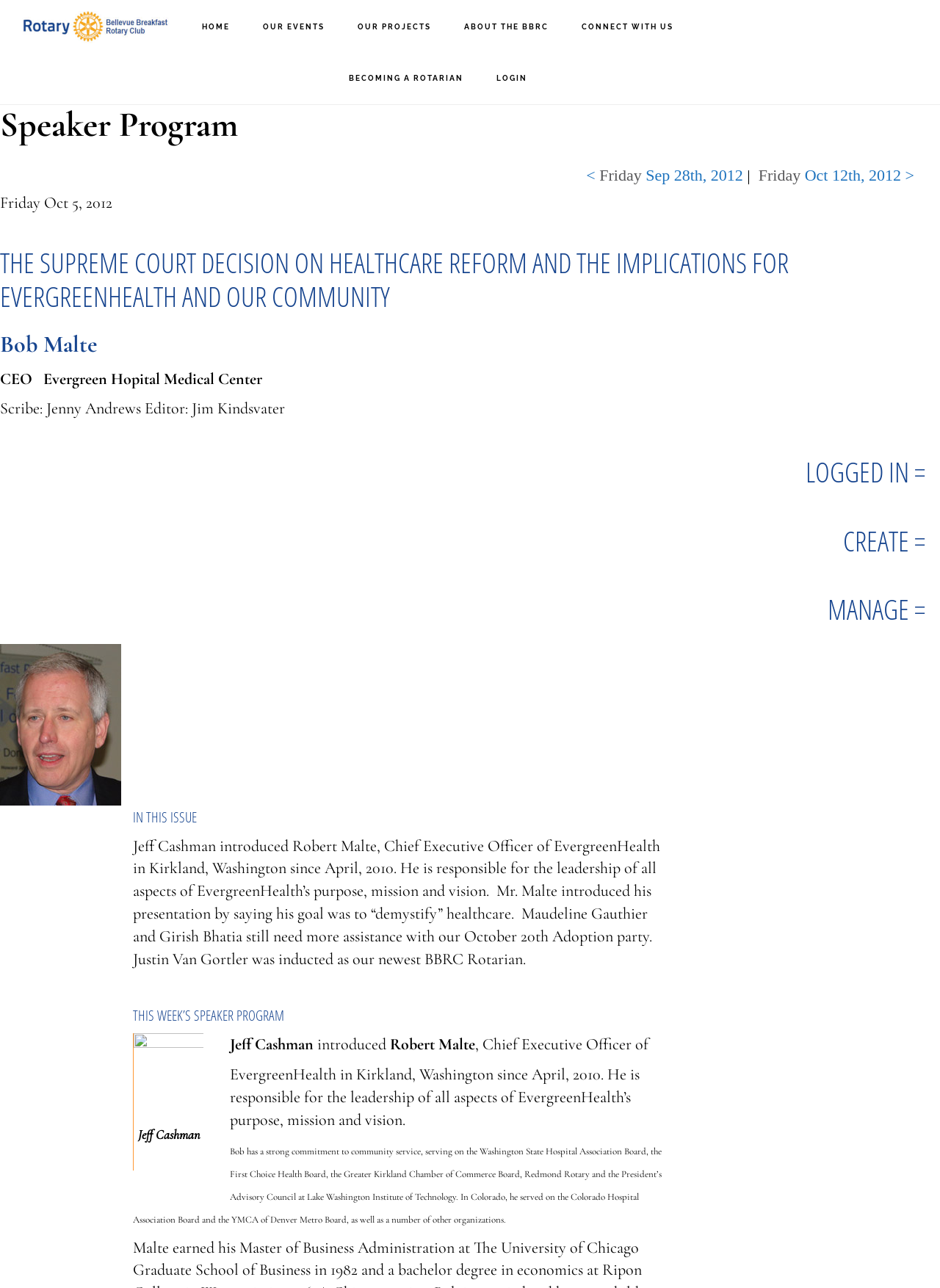Bounding box coordinates should be provided in the format (top-left x, top-left y, bottom-right x, bottom-right y) with all values between 0 and 1. Identify the bounding box for this UI element: Connect With Us

[0.603, 0.001, 0.732, 0.041]